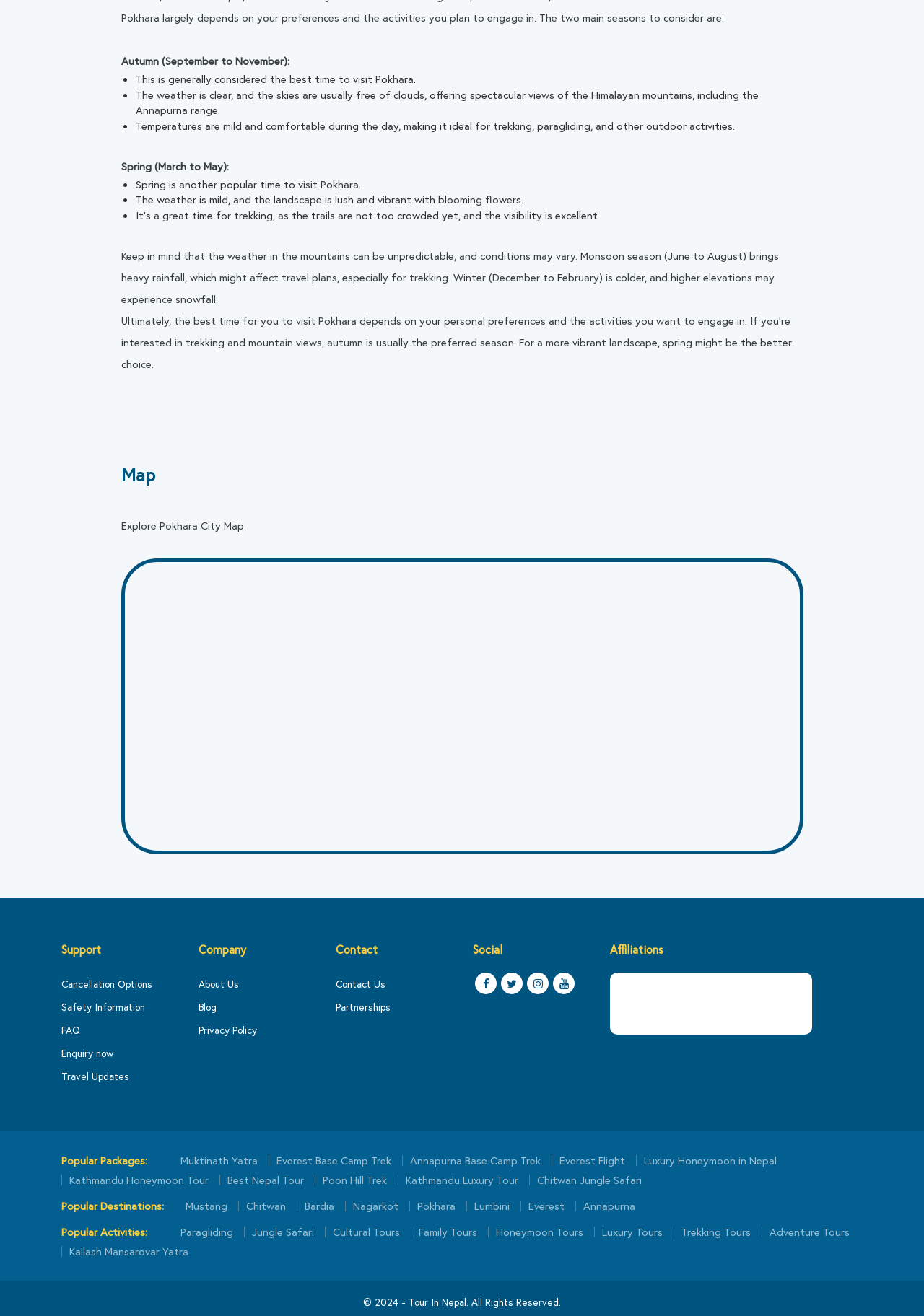Kindly respond to the following question with a single word or a brief phrase: 
What is the best time to visit Pokhara?

Autumn